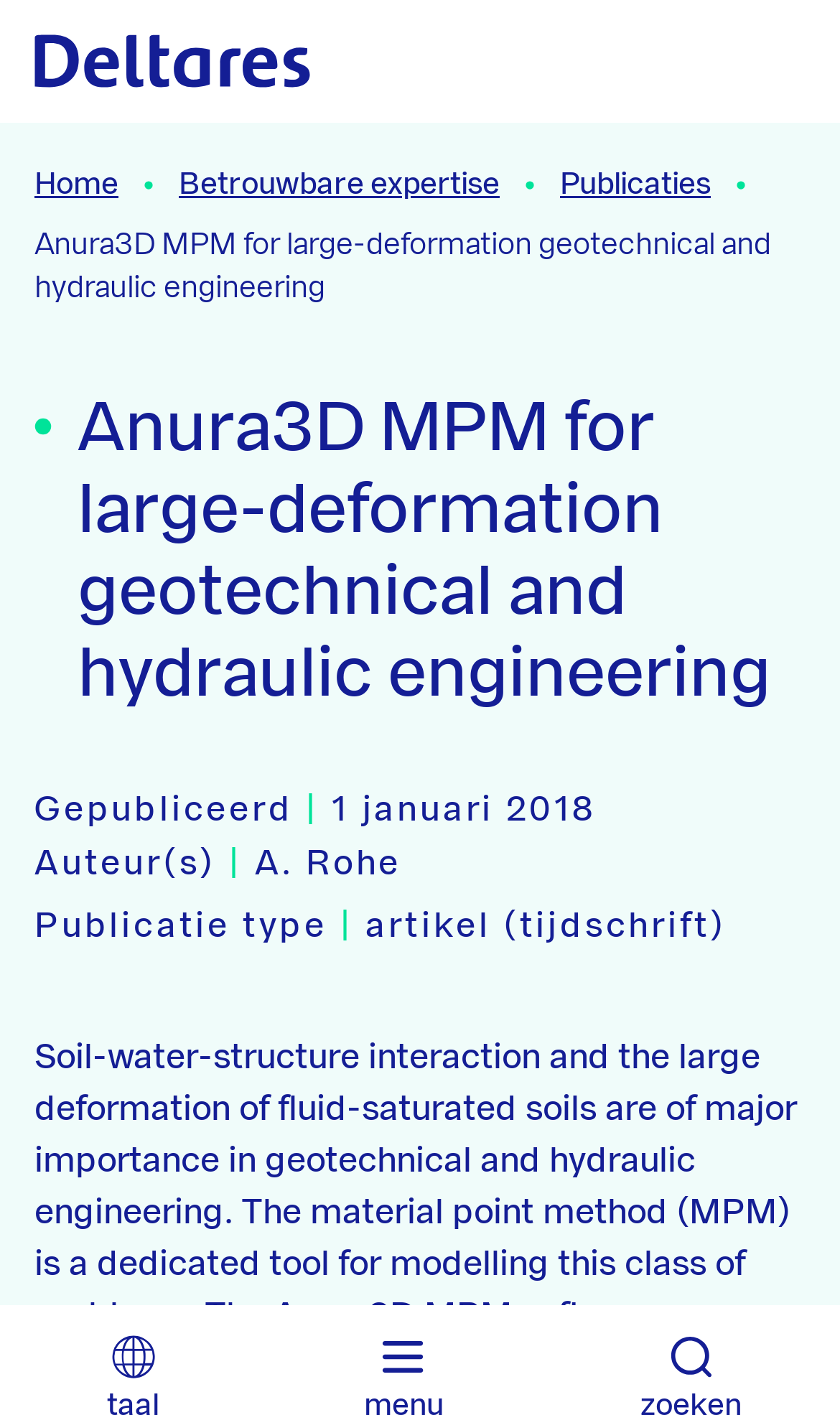What is the publication date of the article?
Please give a well-detailed answer to the question.

The webpage has a section with the label 'Gepubliceerd' which means 'published' in Dutch, and the date '1 januari 2018' is mentioned next to it, indicating the publication date of the article.